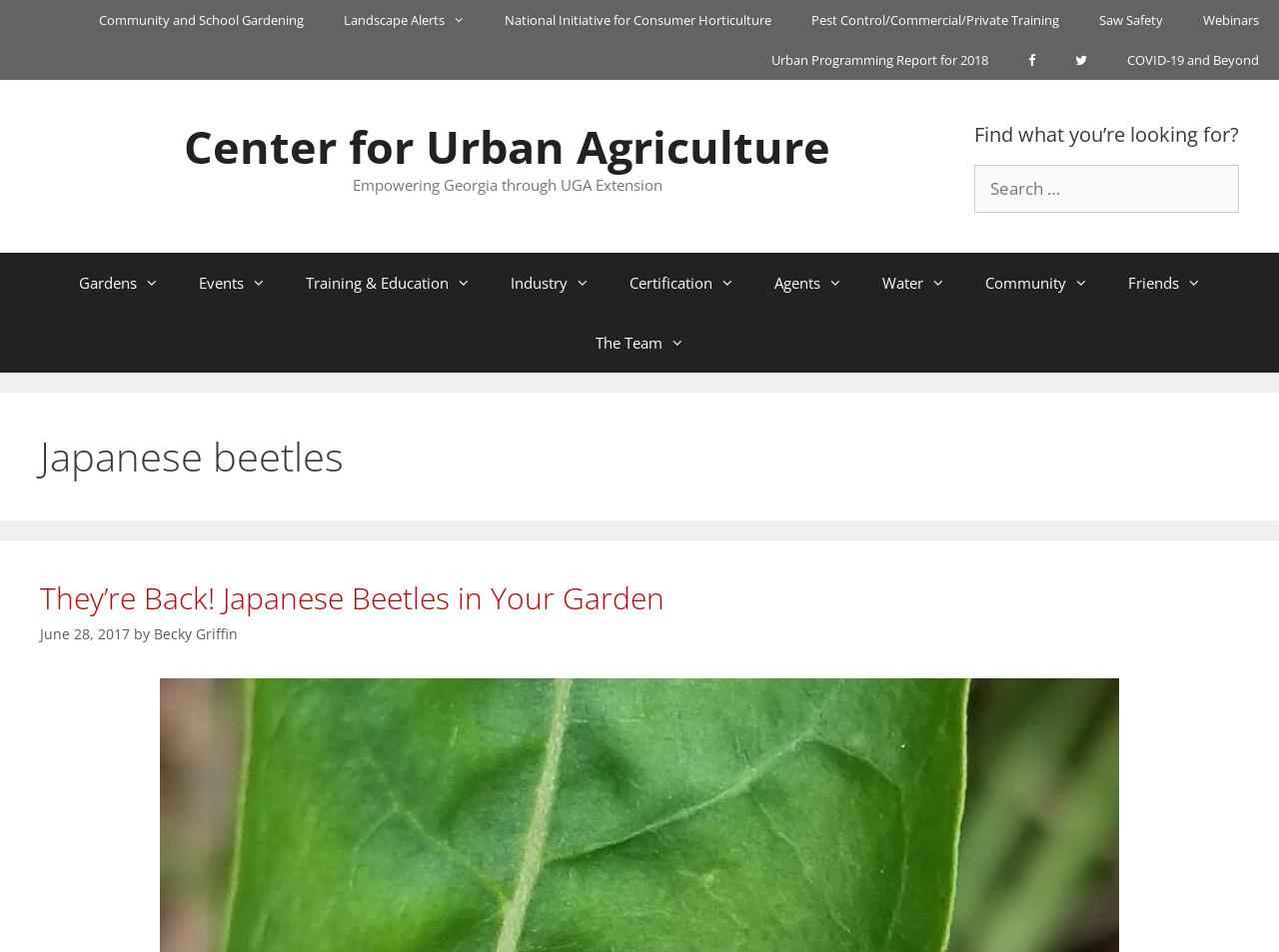Please identify the bounding box coordinates of the clickable region that I should interact with to perform the following instruction: "Visit the Center for Urban Agriculture". The coordinates should be expressed as four float numbers between 0 and 1, i.e., [left, top, right, bottom].

[0.144, 0.122, 0.649, 0.186]